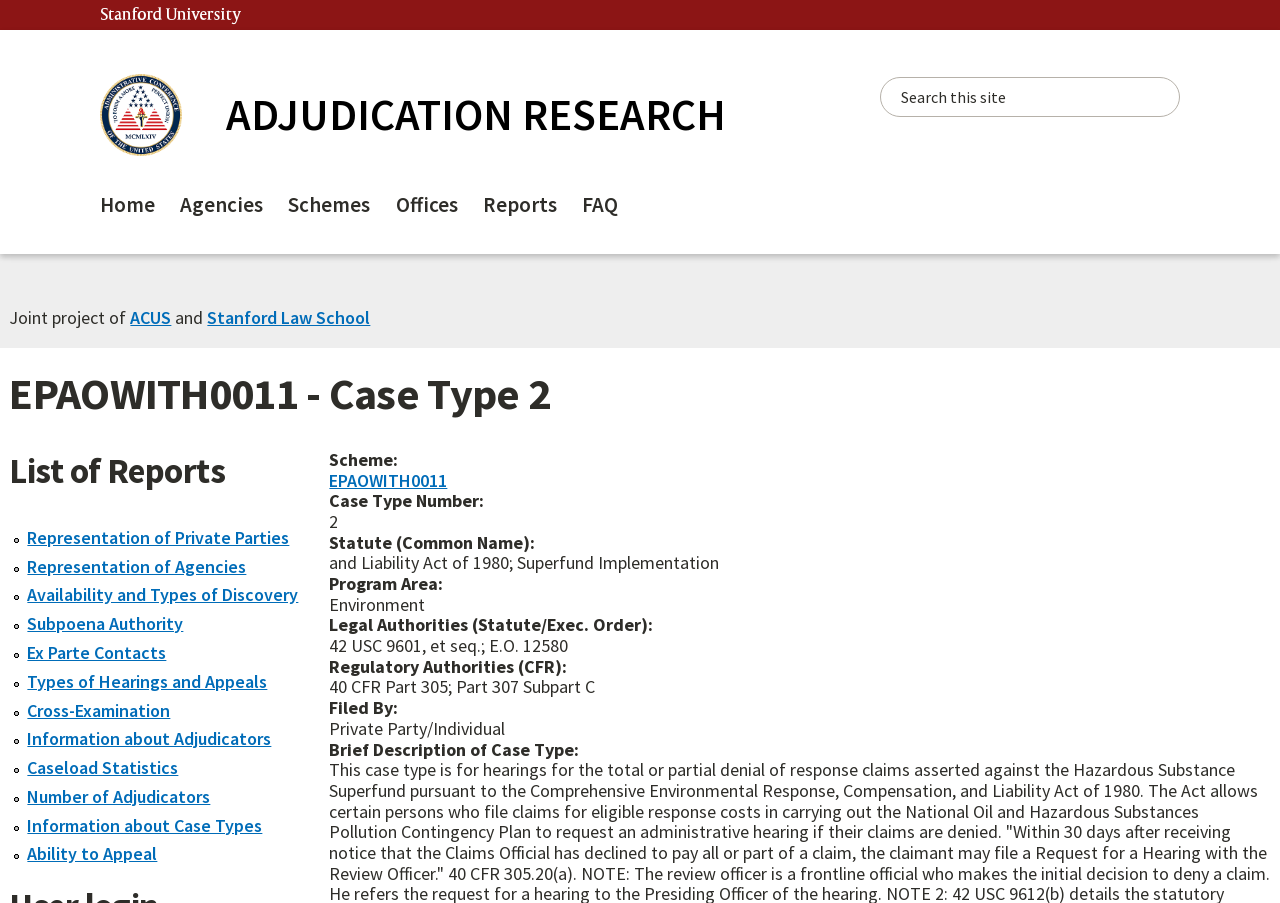Provide a thorough and detailed response to the question by examining the image: 
What is the program area of this case type?

The program area can be found in the 'EPAOWITH0011 - Case Type 2' section, where it is mentioned as 'Program Area: Environment'.